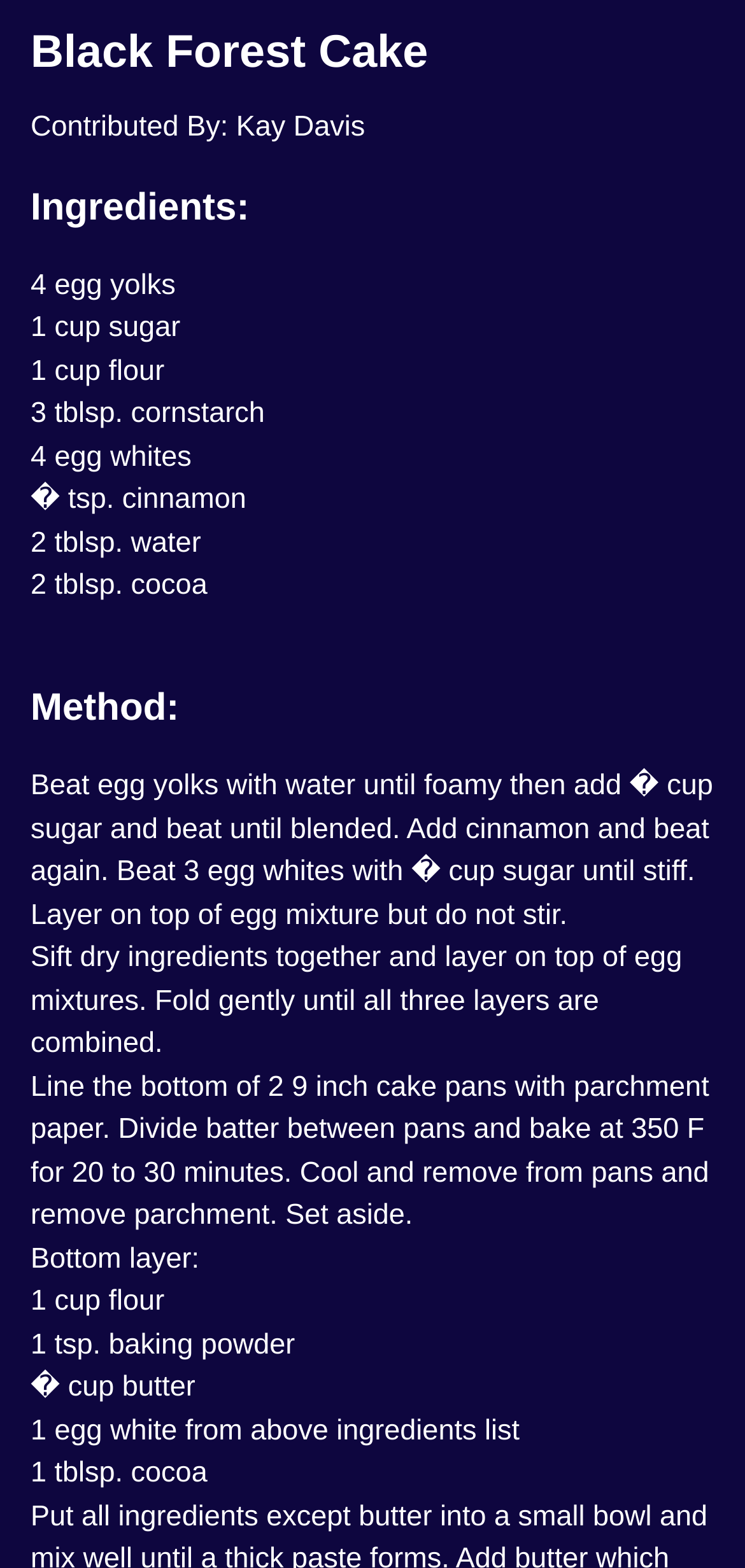Answer the question using only a single word or phrase: 
What is the purpose of the parchment paper?

To line the bottom of the cake pans